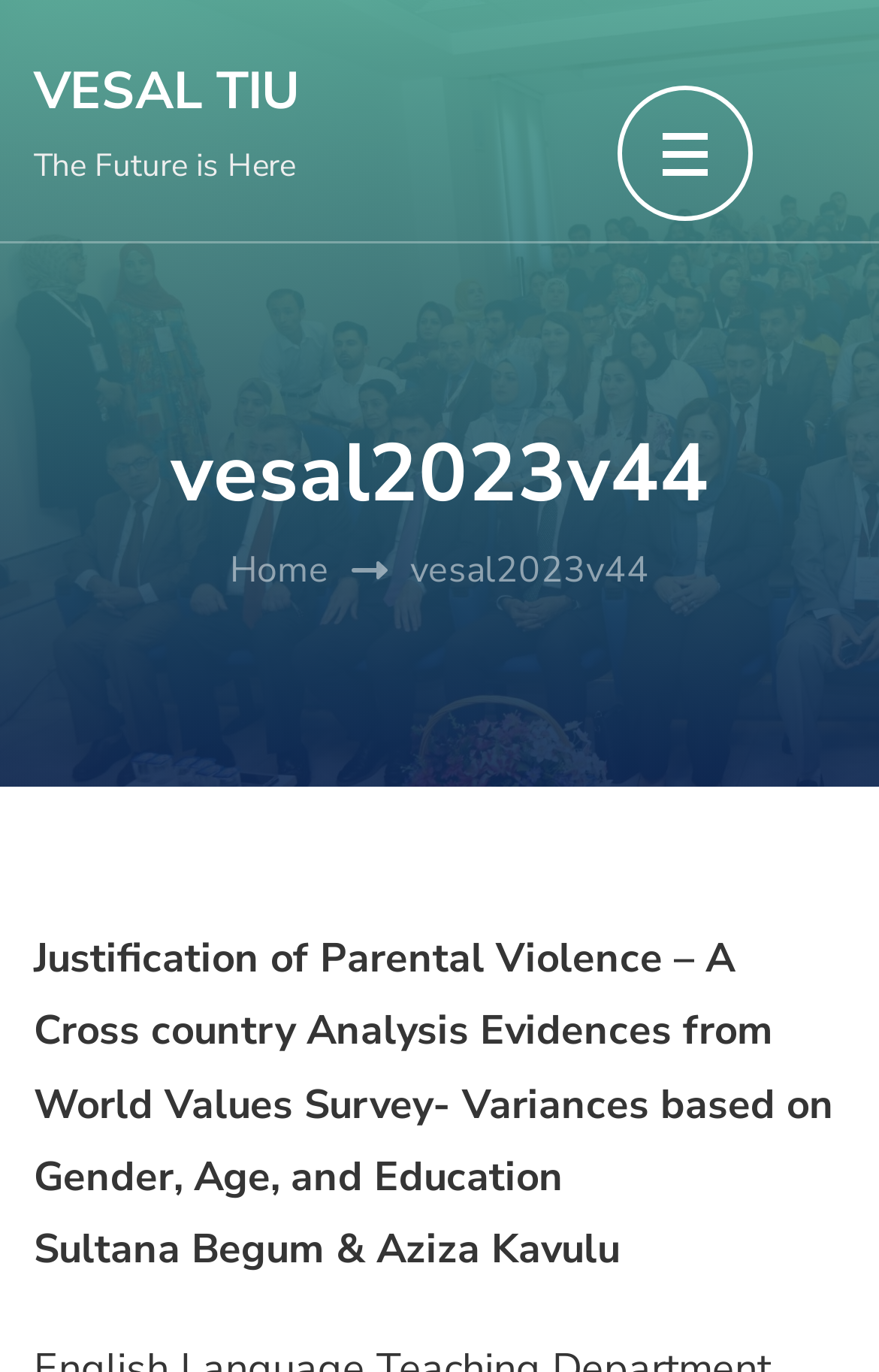Answer the following query with a single word or phrase:
What is the topic of the research?

Justification of Parental Violence